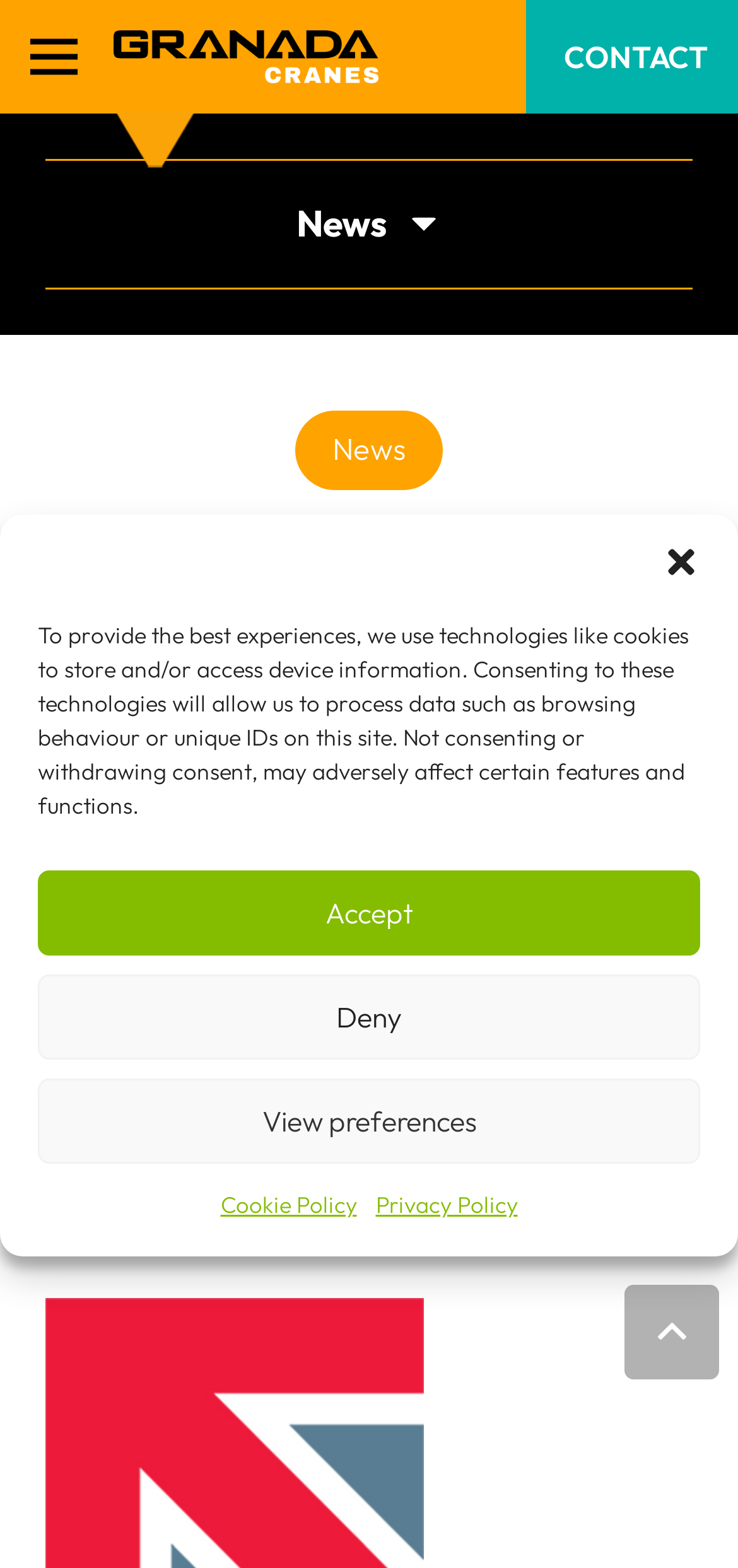Determine the bounding box coordinates of the clickable area required to perform the following instruction: "Click the back to top button". The coordinates should be represented as four float numbers between 0 and 1: [left, top, right, bottom].

[0.846, 0.819, 0.974, 0.88]